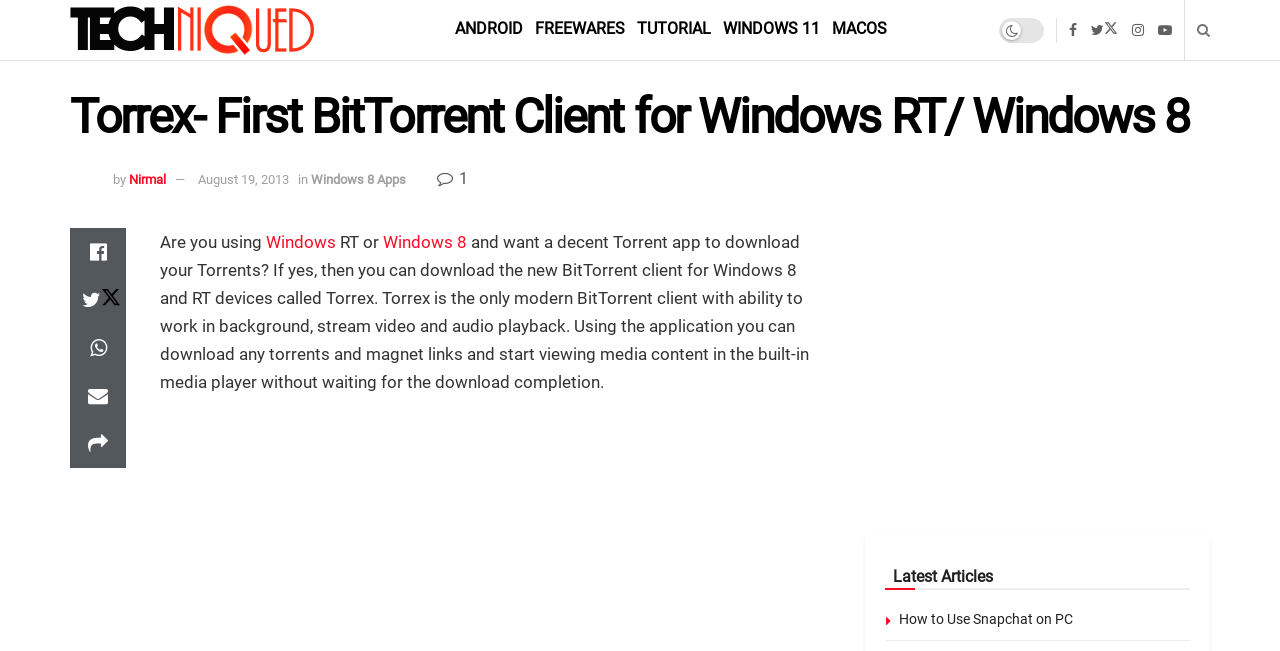Provide a one-word or short-phrase response to the question:
What is the platform mentioned in the text?

Windows 8 and RT